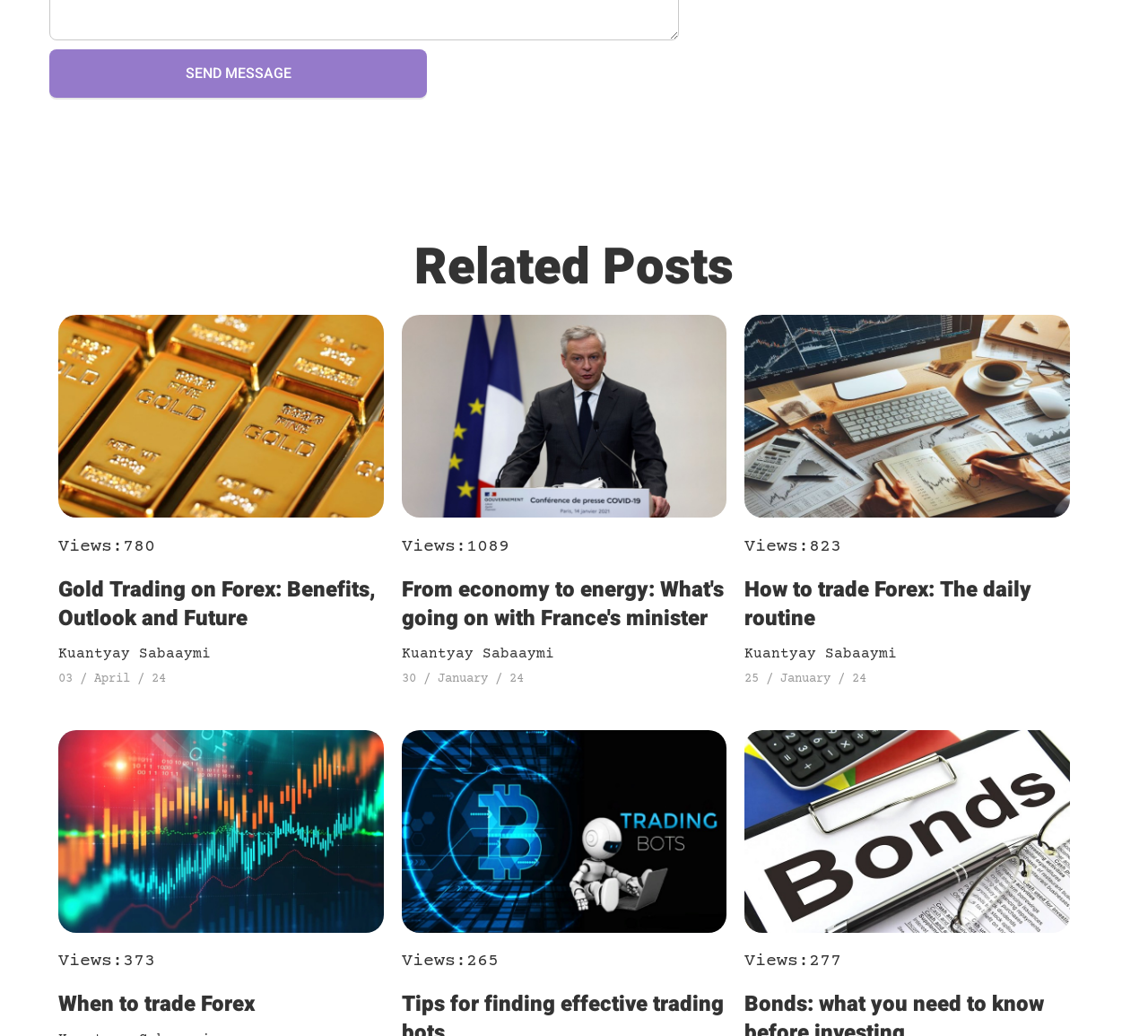Specify the bounding box coordinates of the element's area that should be clicked to execute the given instruction: "Read 'How to choose safe and comfortable hair dryer'". The coordinates should be four float numbers between 0 and 1, i.e., [left, top, right, bottom].

[0.051, 0.498, 0.334, 0.513]